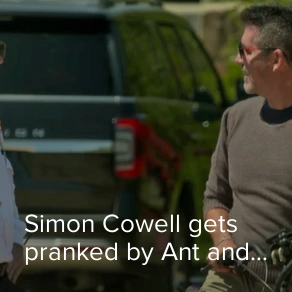Who is pranking Simon Cowell?
Please interpret the details in the image and answer the question thoroughly.

The caption explicitly states that Simon Cowell is getting pranked by the comedic duo Ant and Dec, highlighting their playful antics in the scene.